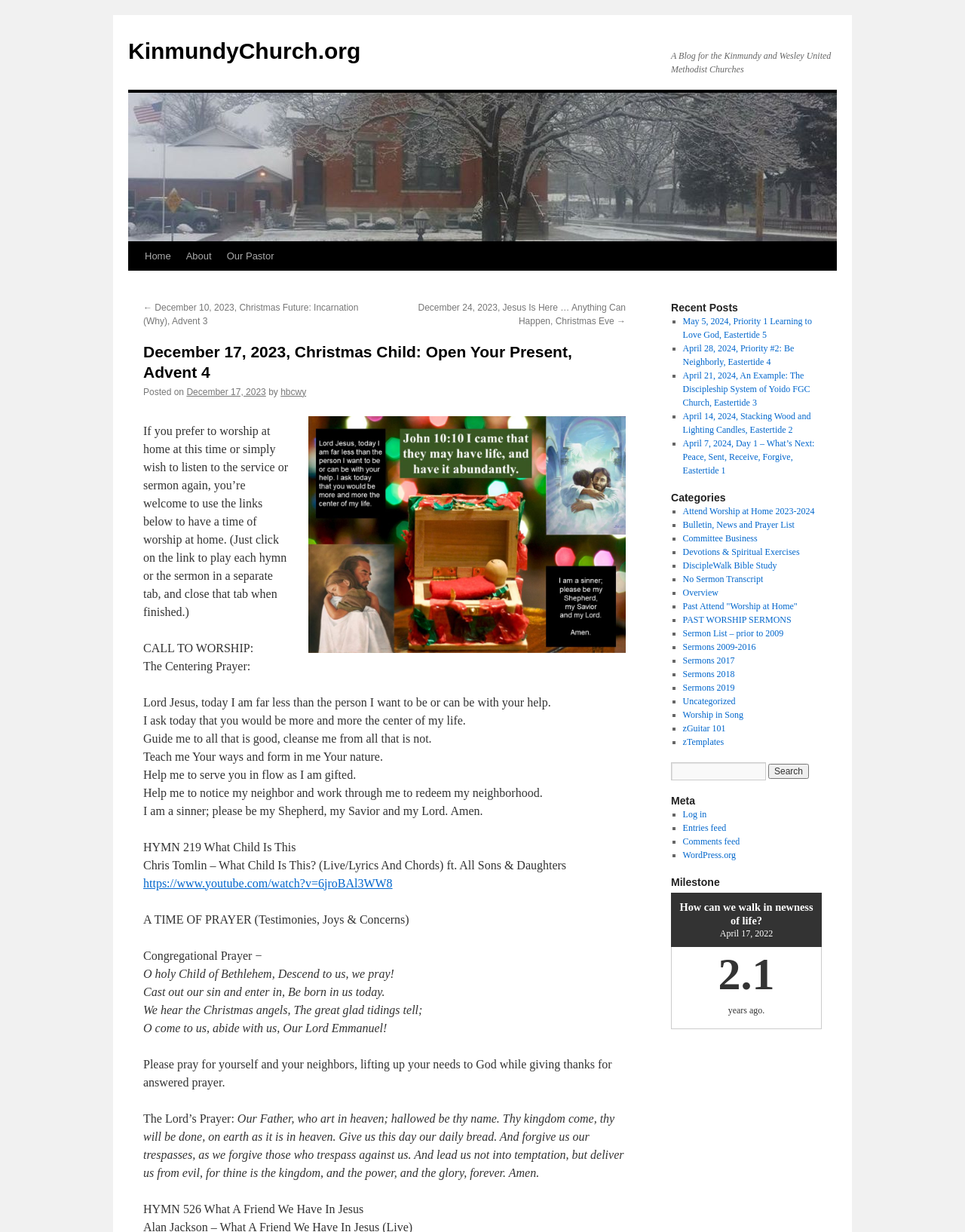Please extract and provide the main headline of the webpage.

December 17, 2023, Christmas Child: Open Your Present, Advent 4